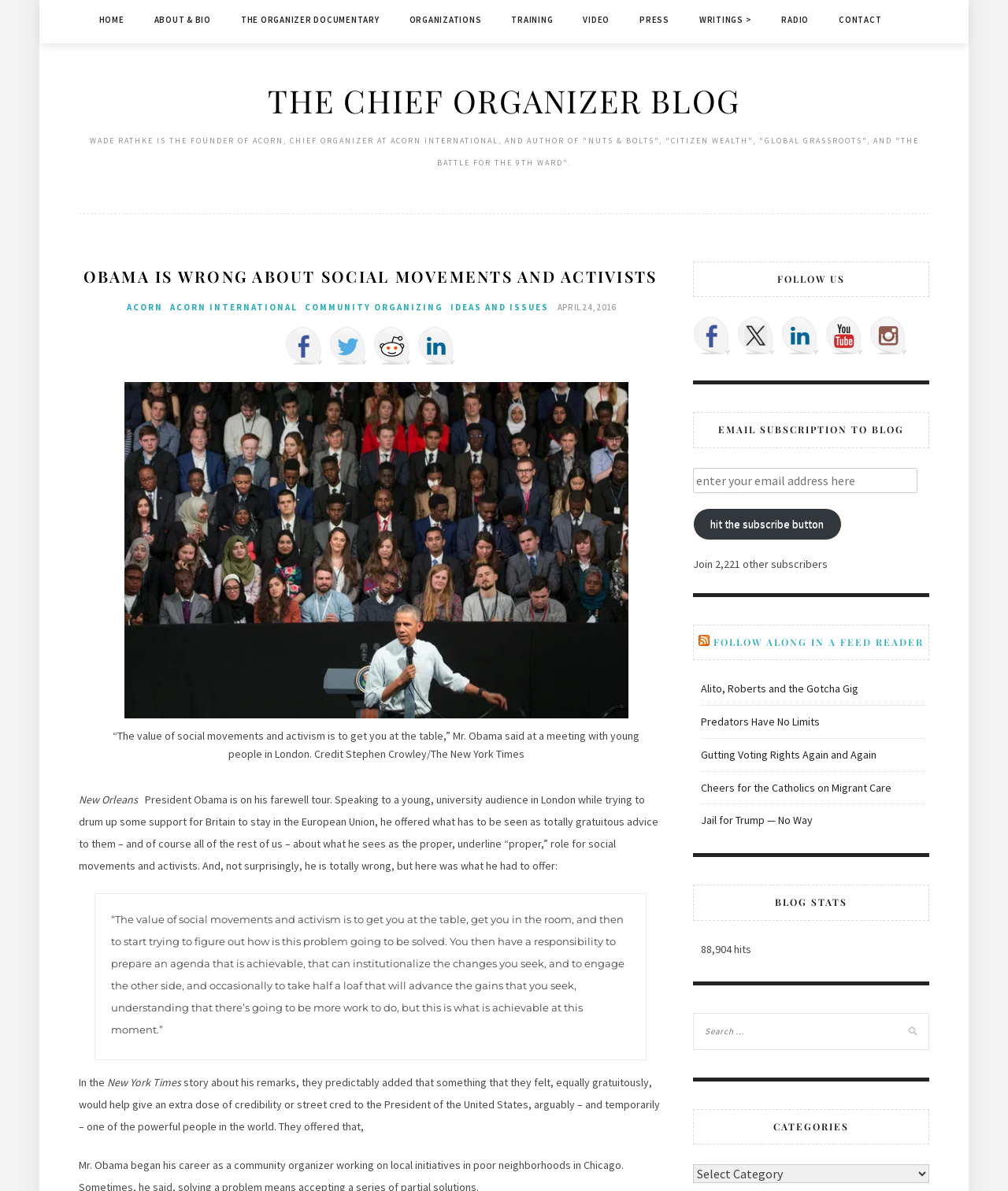What is the topic of the blog post?
From the image, respond using a single word or phrase.

President Obama's remarks on social movements